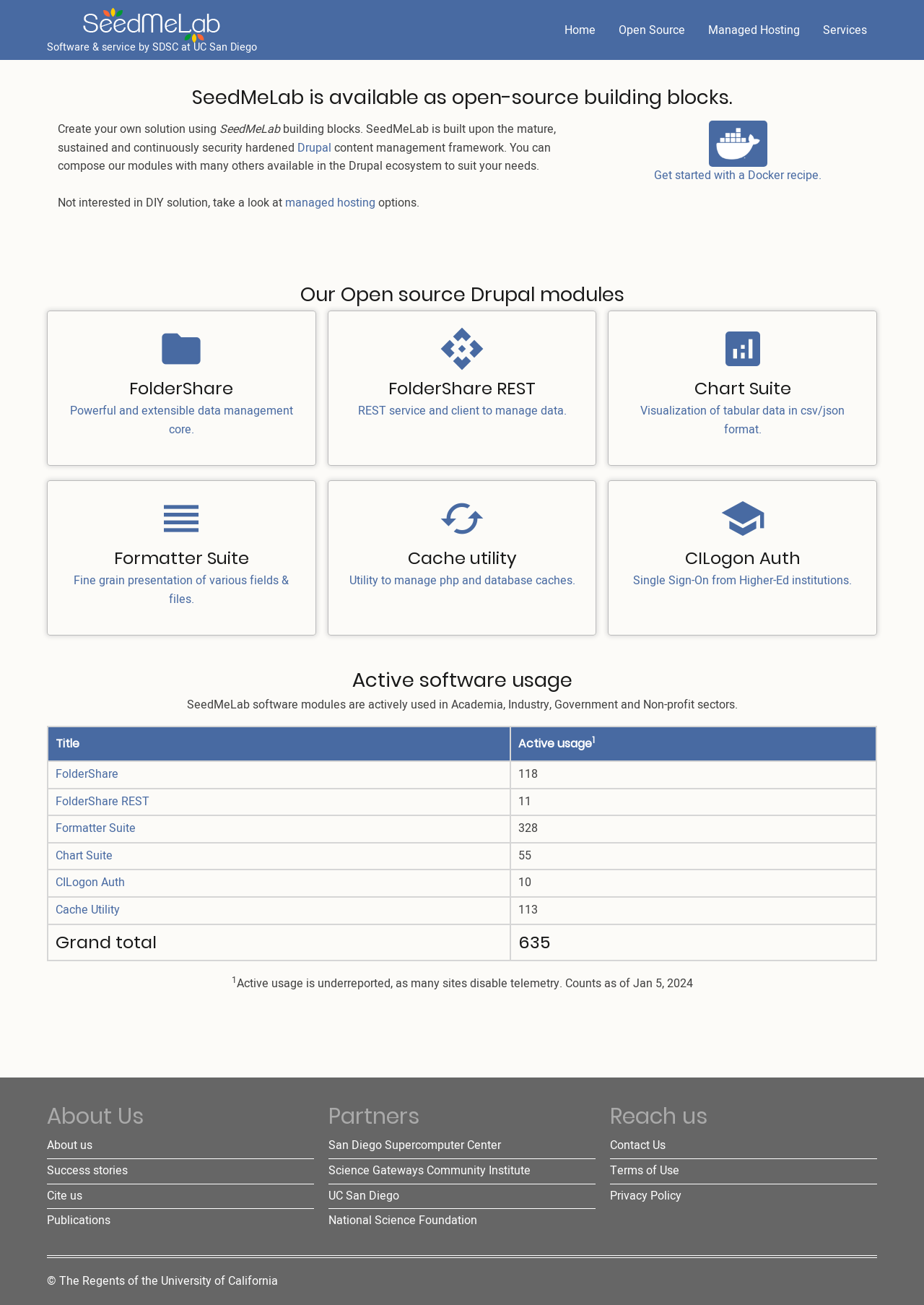Answer the question using only a single word or phrase: 
What is SeedMeLab built upon?

Drupal